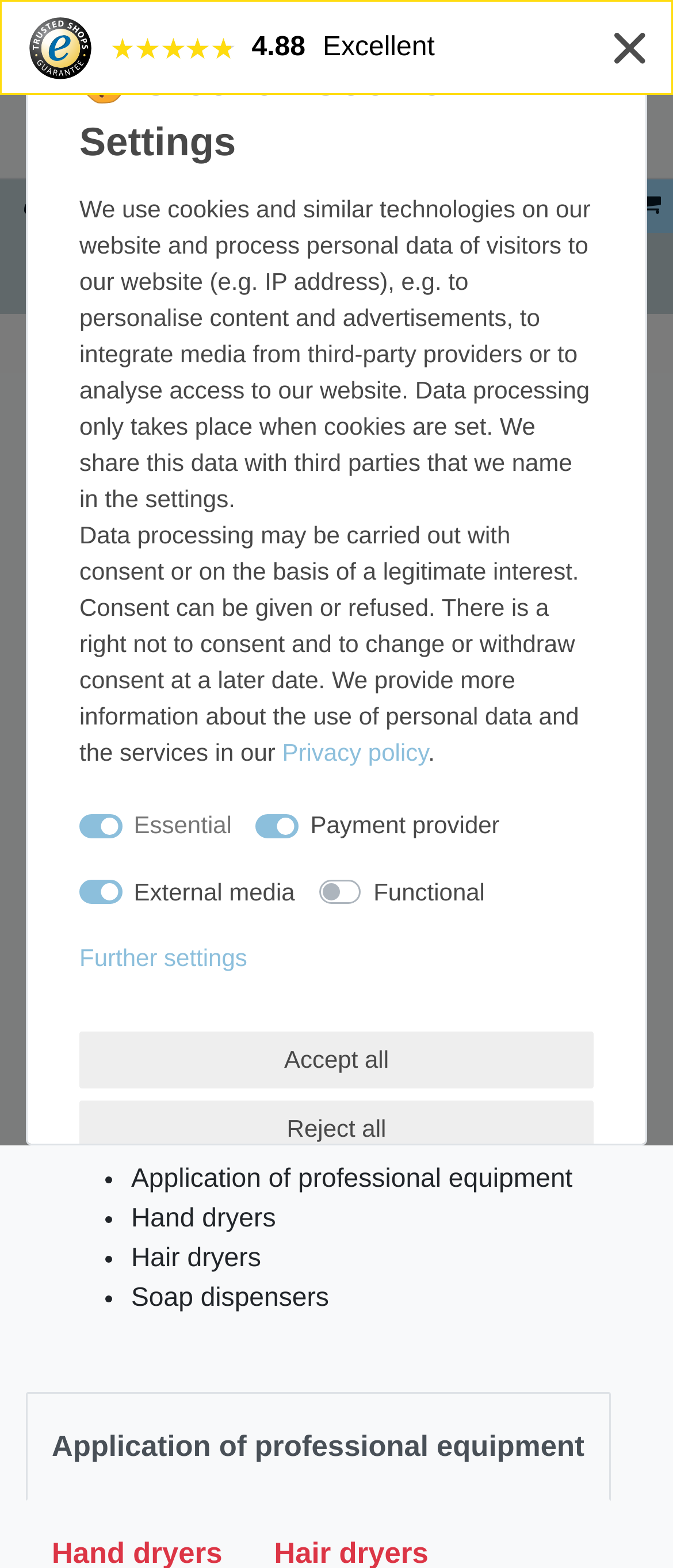What is the rating of this website?
Refer to the screenshot and respond with a concise word or phrase.

4.88